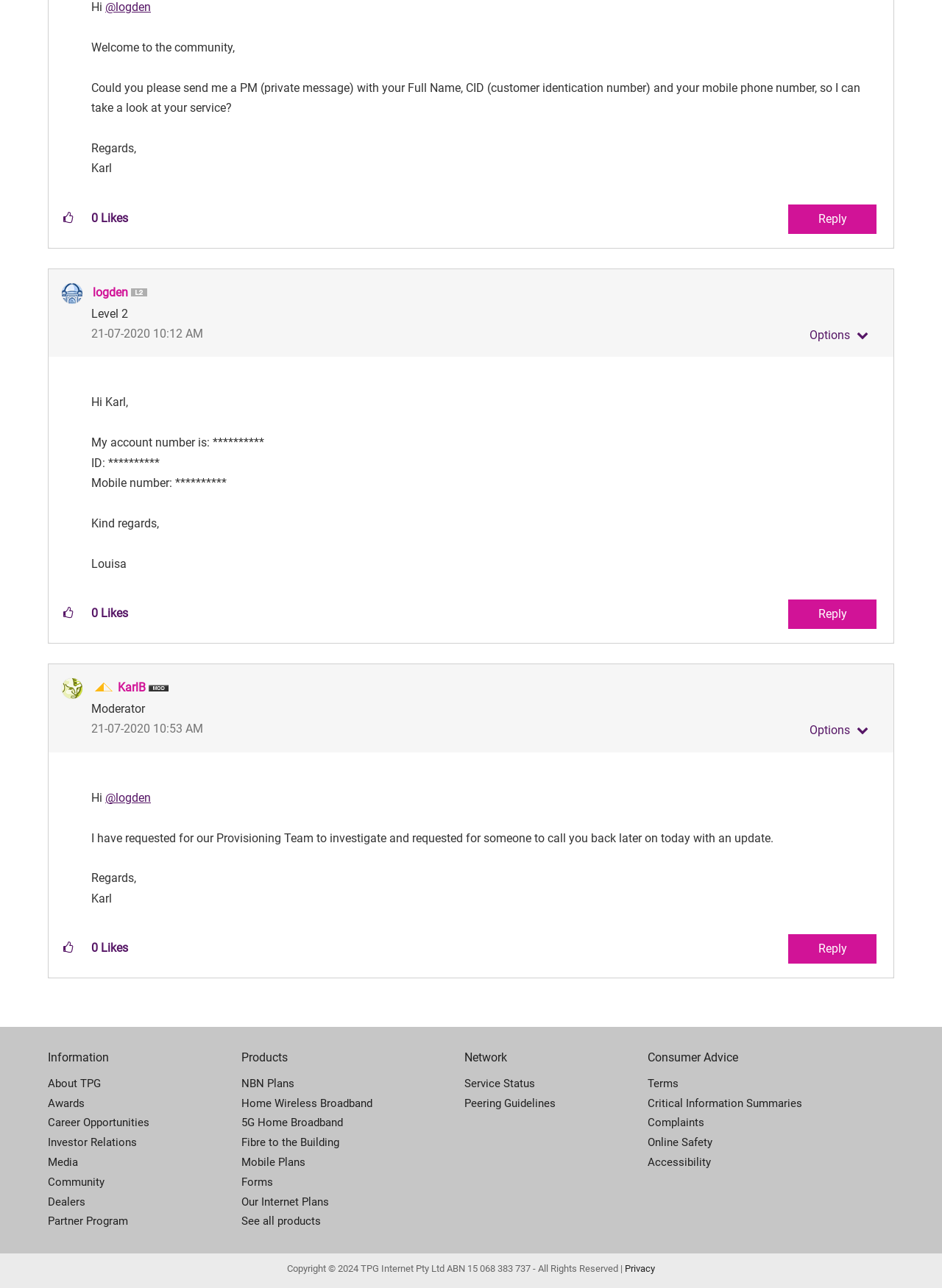Please look at the image and answer the question with a detailed explanation: What is the mobile number of the person who replied to Karl?

The question can be answered by looking at the static text element that contains the mobile number information. The mobile number is masked and shown as **********.